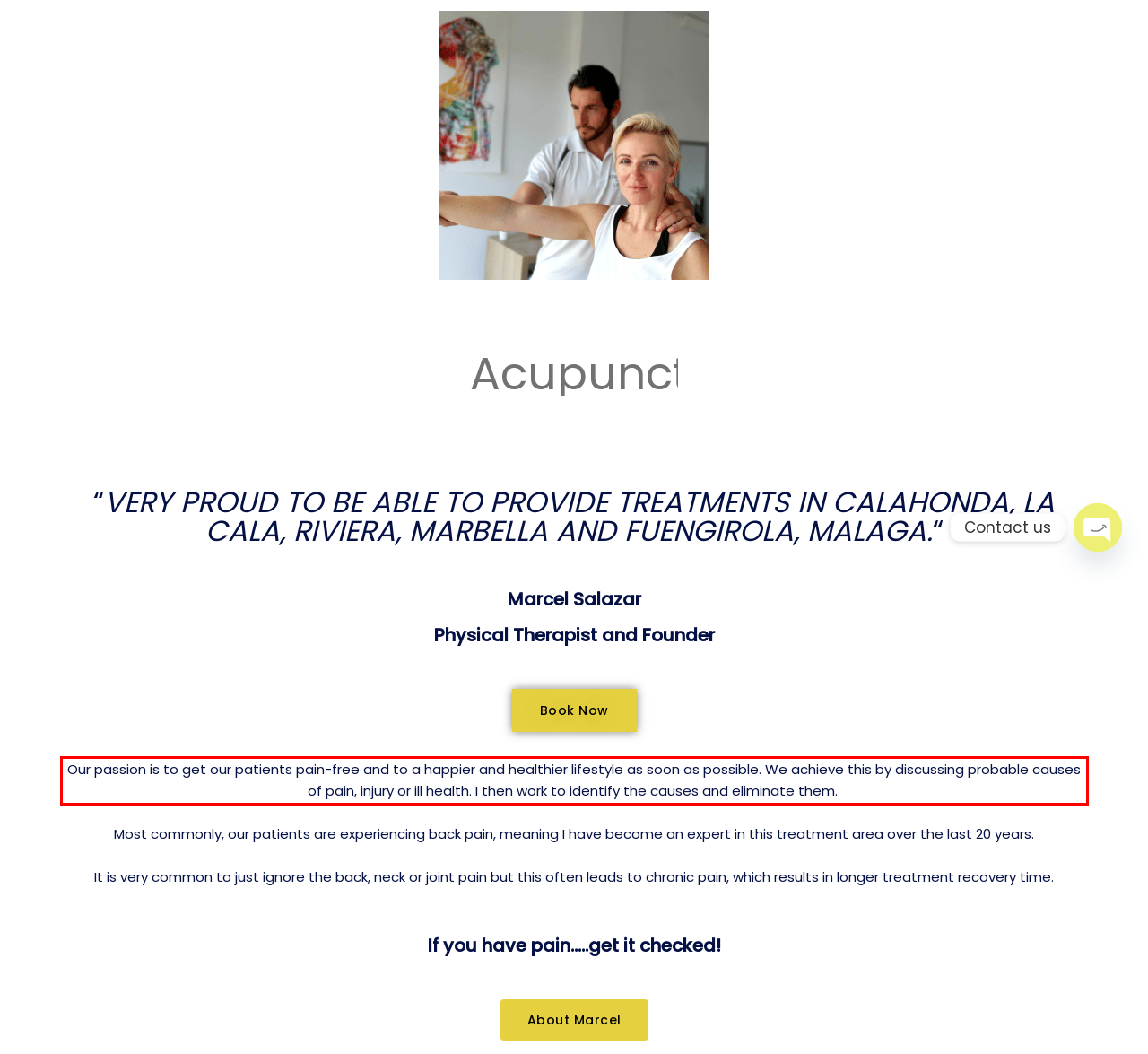Using the provided webpage screenshot, identify and read the text within the red rectangle bounding box.

Our passion is to get our patients pain-free and to a happier and healthier lifestyle as soon as possible. We achieve this by discussing probable causes of pain, injury or ill health. I then work to identify the causes and eliminate them.